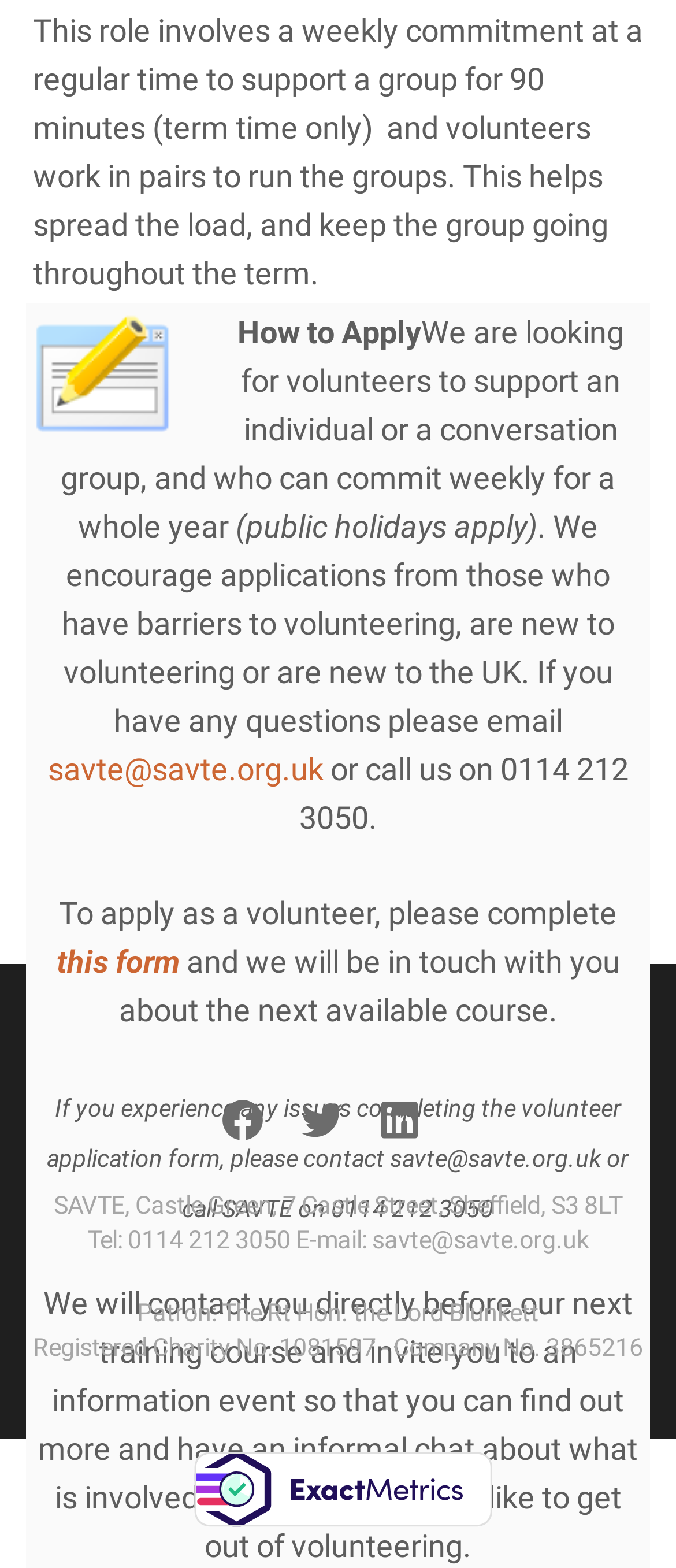Based on what you see in the screenshot, provide a thorough answer to this question: How many social media links are there?

I found the social media links by looking at the link elements with the text 'facebook', 'twitter', and 'linkedin' which are located at the bottom of the page.